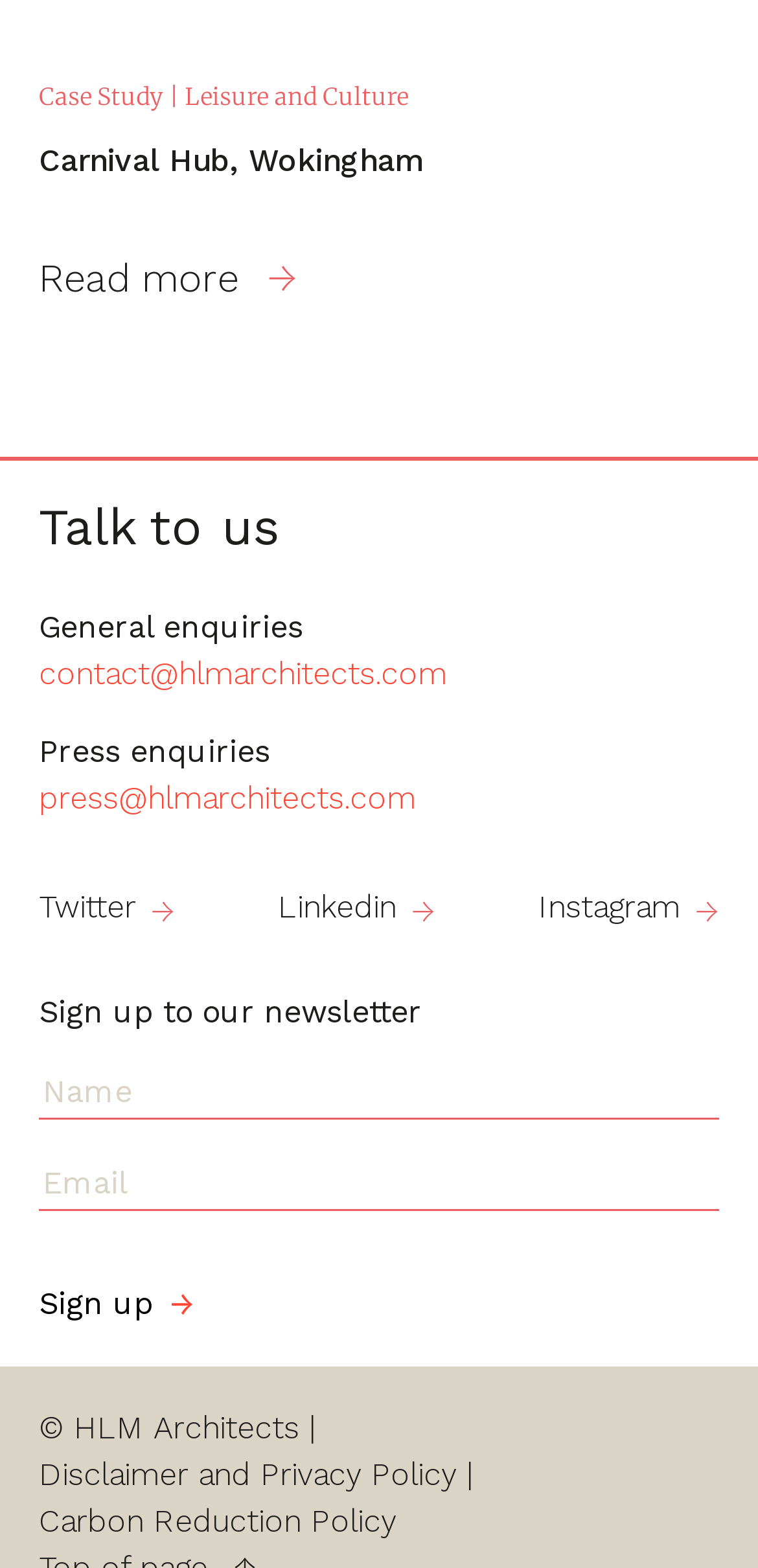Please identify the bounding box coordinates of the area that needs to be clicked to follow this instruction: "Contact the company for general enquiries".

[0.051, 0.415, 0.59, 0.445]